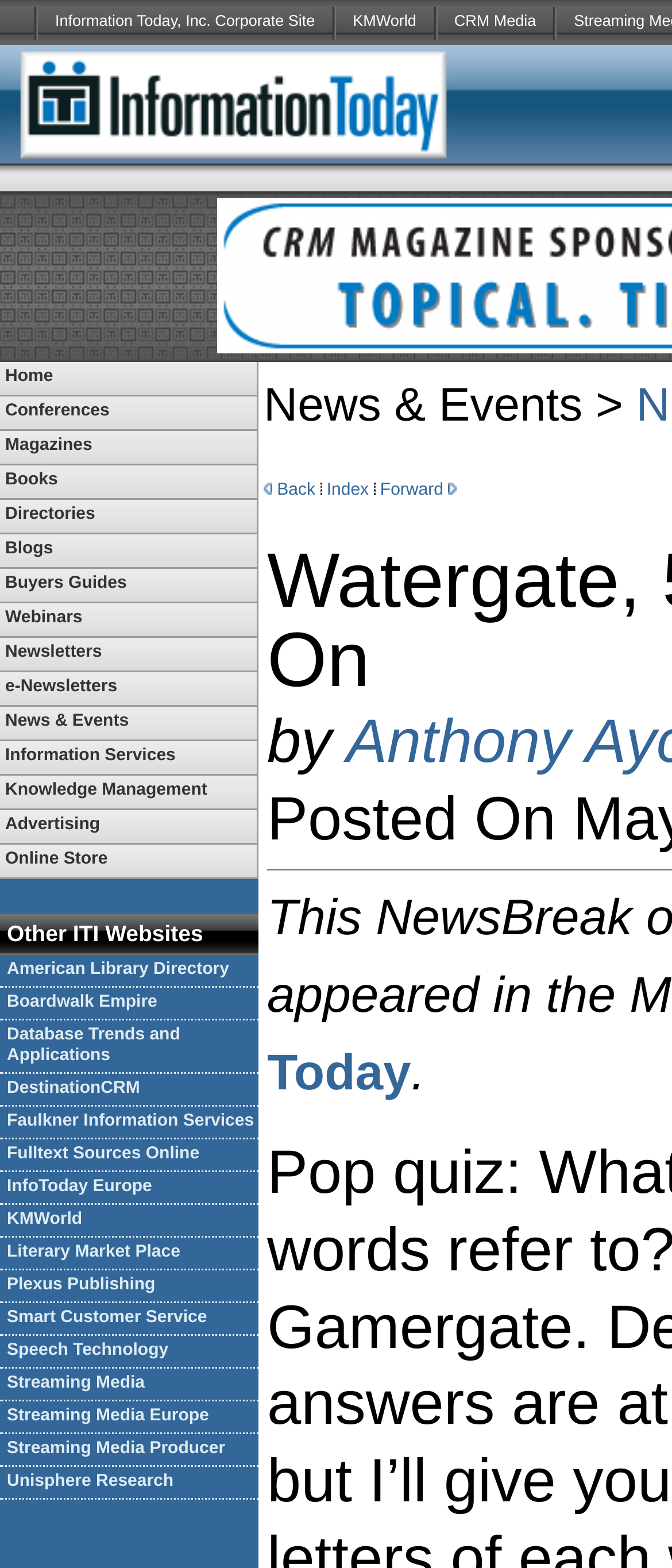Kindly determine the bounding box coordinates of the area that needs to be clicked to fulfill this instruction: "Click on CRM Media".

[0.65, 0.0, 0.823, 0.029]